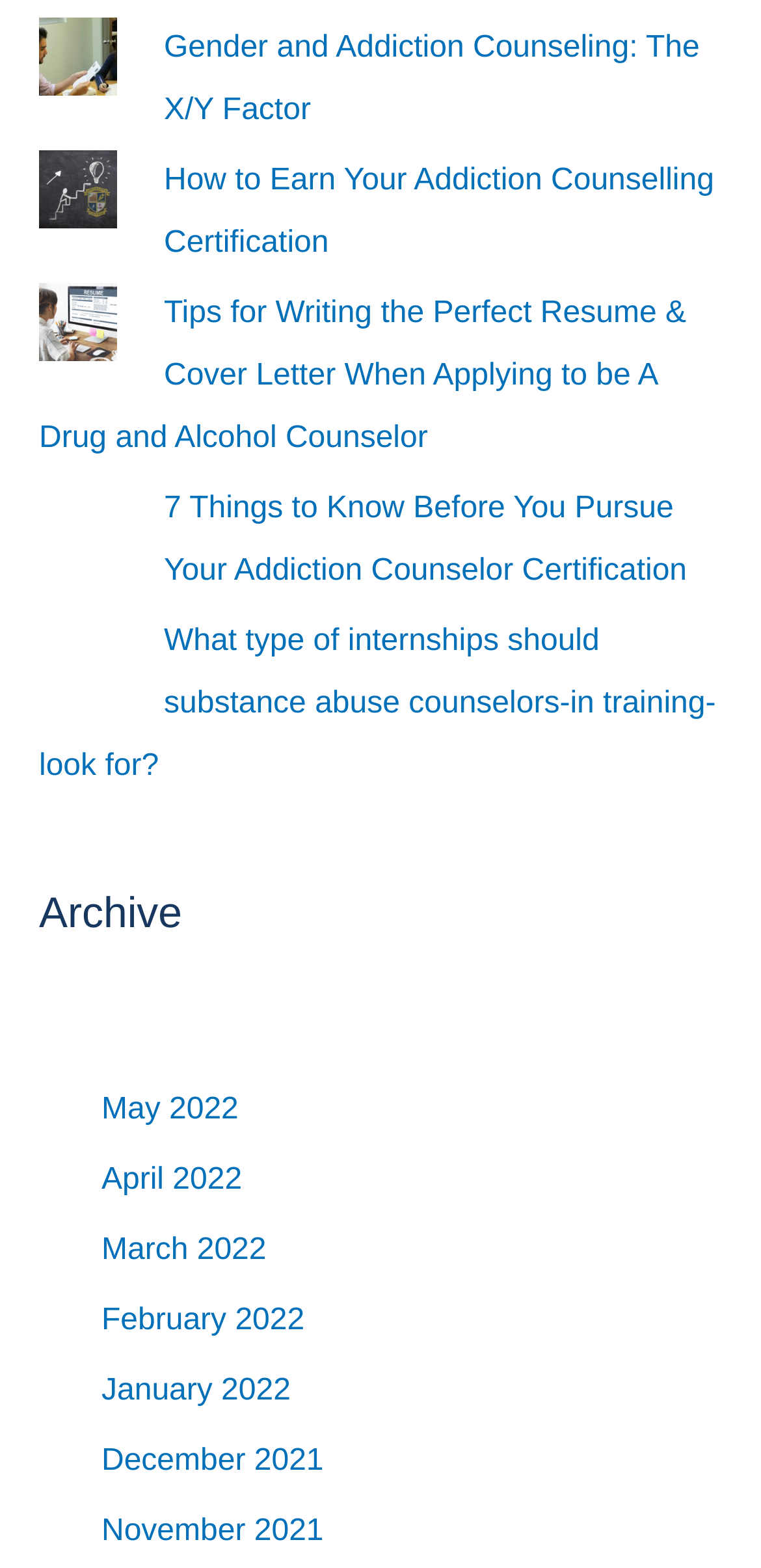Identify the bounding box coordinates of the clickable region required to complete the instruction: "Read about Gender and Addiction Counseling". The coordinates should be given as four float numbers within the range of 0 and 1, i.e., [left, top, right, bottom].

[0.215, 0.02, 0.919, 0.081]